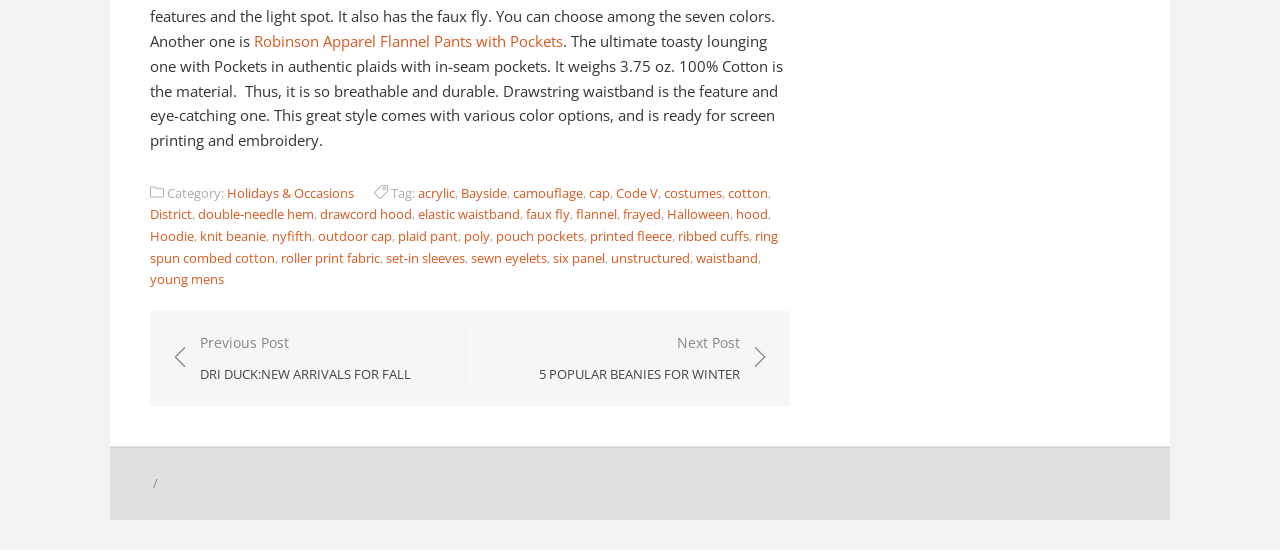What is the category of the Robinson Apparel Flannel Pants?
Refer to the image and provide a concise answer in one word or phrase.

Holidays & Occasions